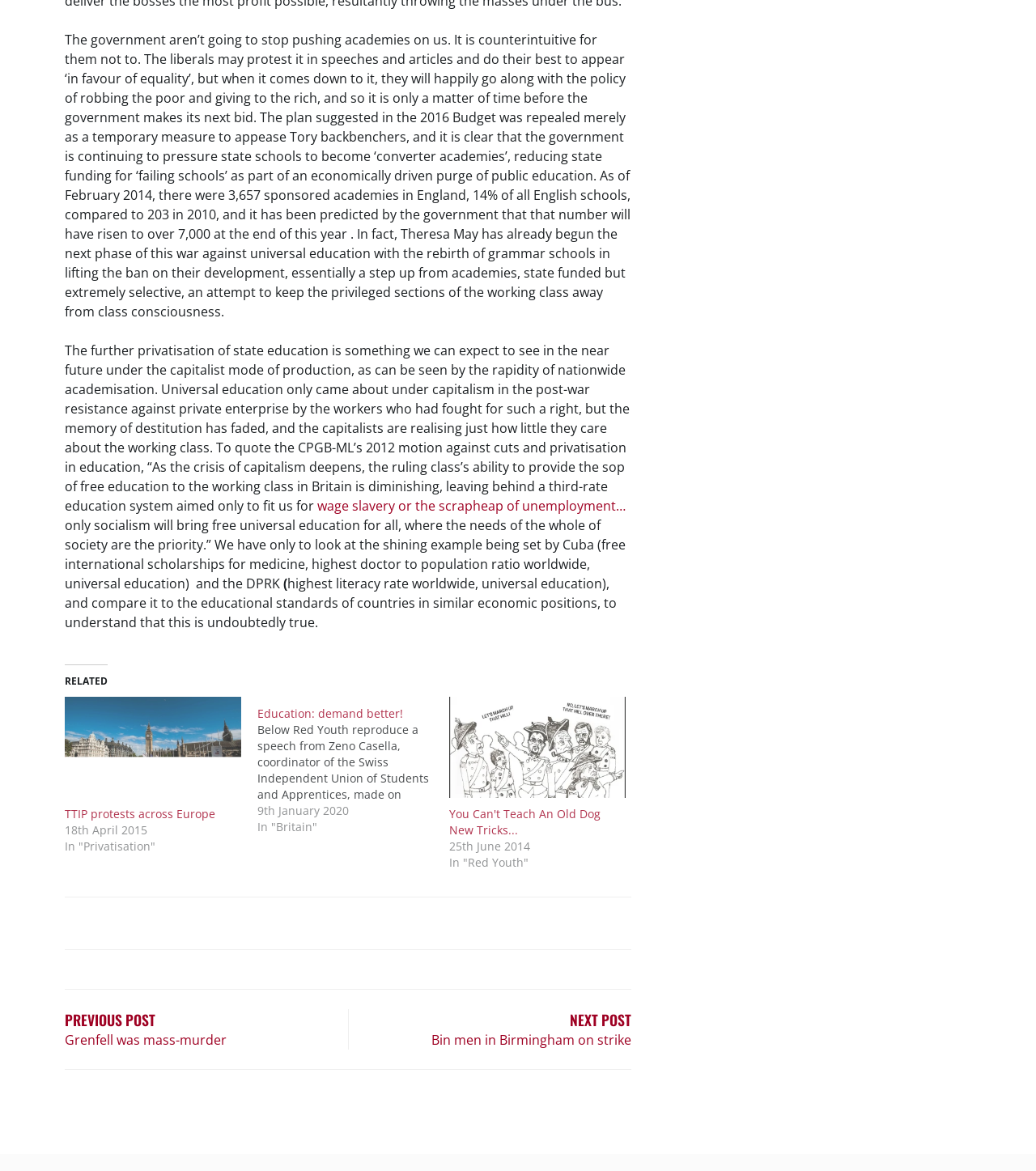What is the tone of the webpage?
Answer the question with a thorough and detailed explanation.

The tone of the webpage is critical and argumentative, with the author presenting a strong case against the privatization of education and the role of capitalism in shaping education policy. The text is written in a persuasive style, with the author using evidence and examples to support their claims and convince readers of their perspective.